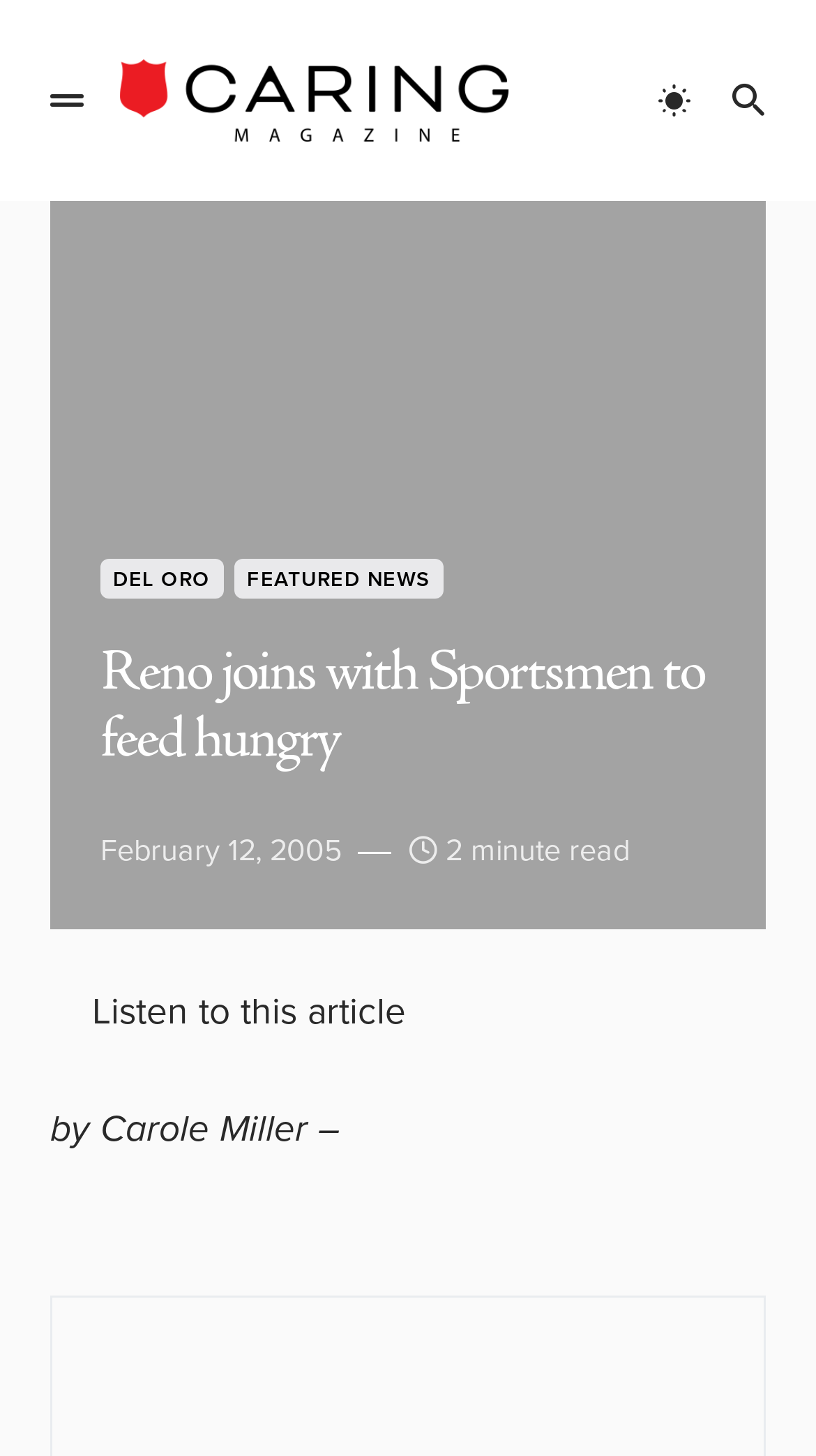Please provide a short answer using a single word or phrase for the question:
What is the category of the article?

FEATURED NEWS